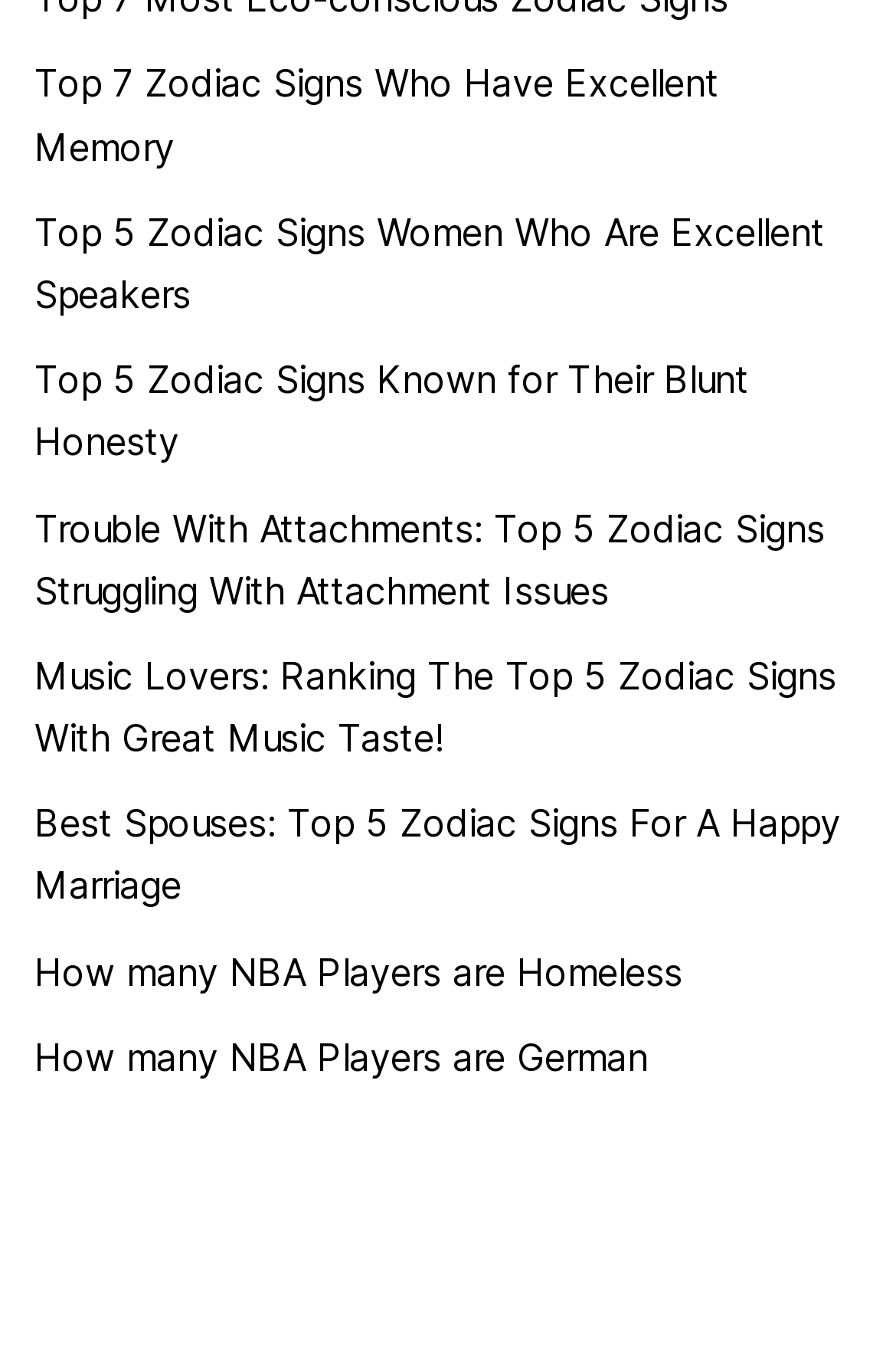What is the topic of the first link?
Please give a detailed answer to the question using the information shown in the image.

The first link on the webpage has the text 'Top 7 Zodiac Signs Who Have Excellent Memory', which suggests that the topic of the link is related to zodiac signs and their memory.